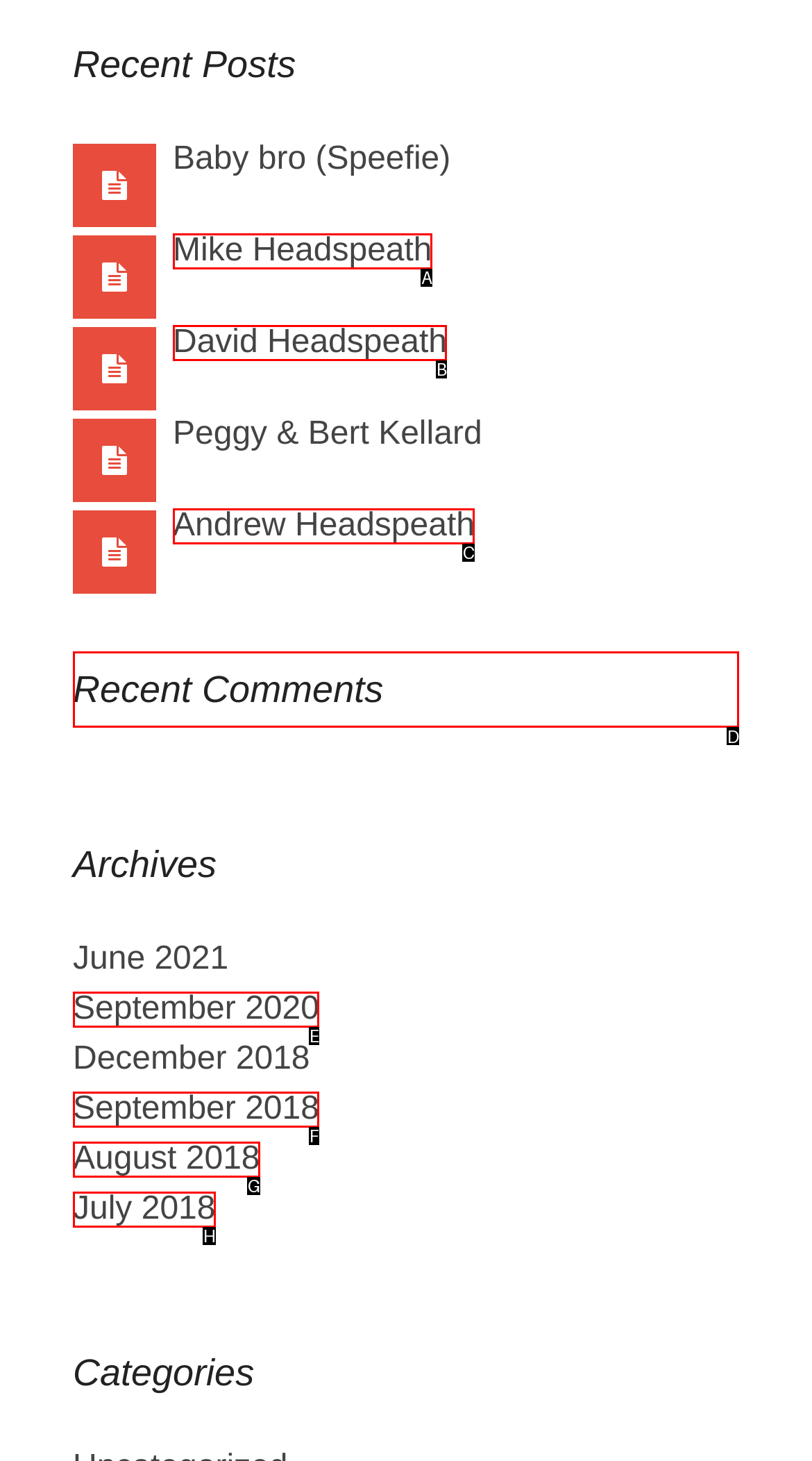Determine which letter corresponds to the UI element to click for this task: check recent comments
Respond with the letter from the available options.

D